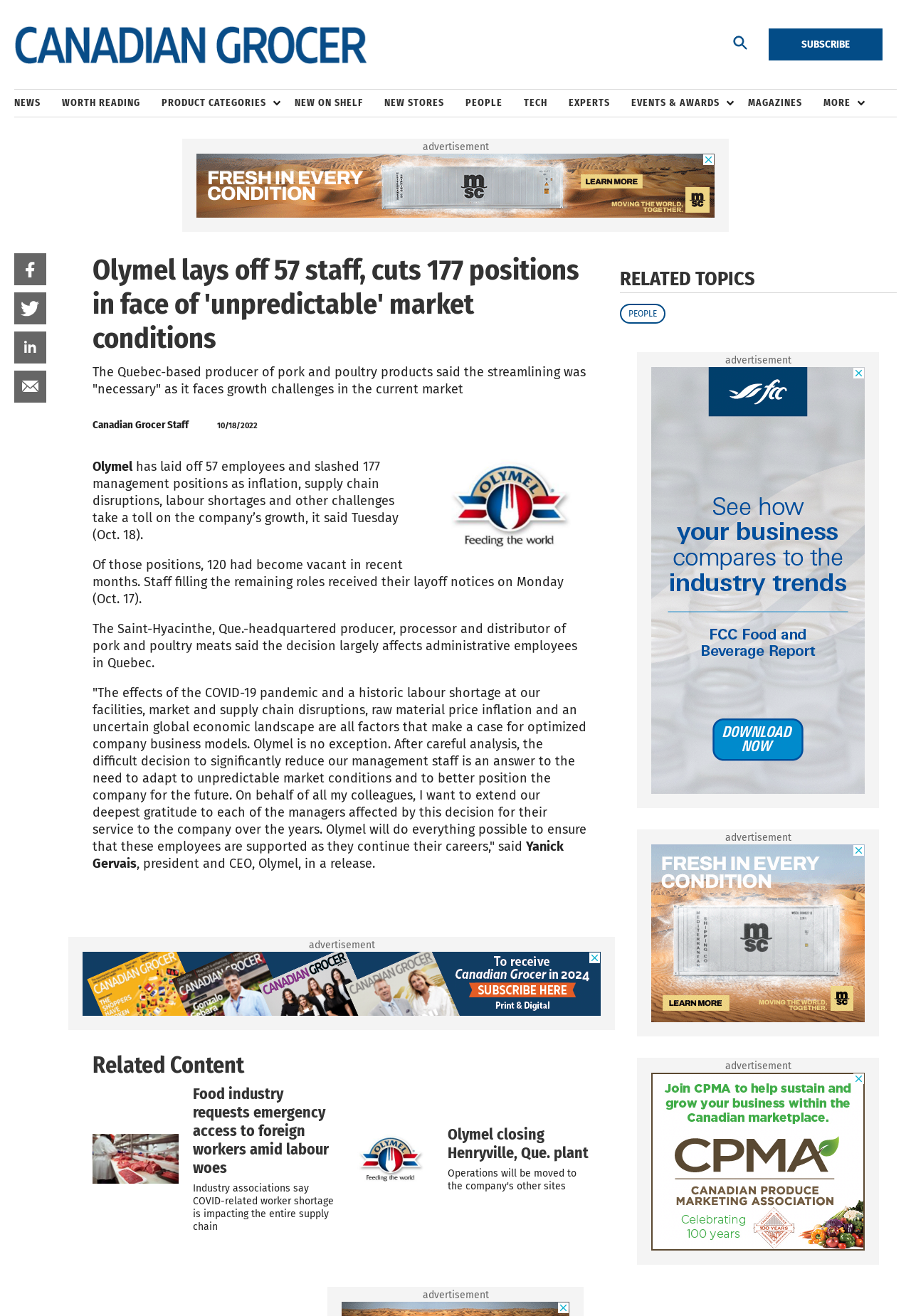Why did Olymel lay off staff and cut positions?
Based on the image, give a one-word or short phrase answer.

Unpredictable market conditions